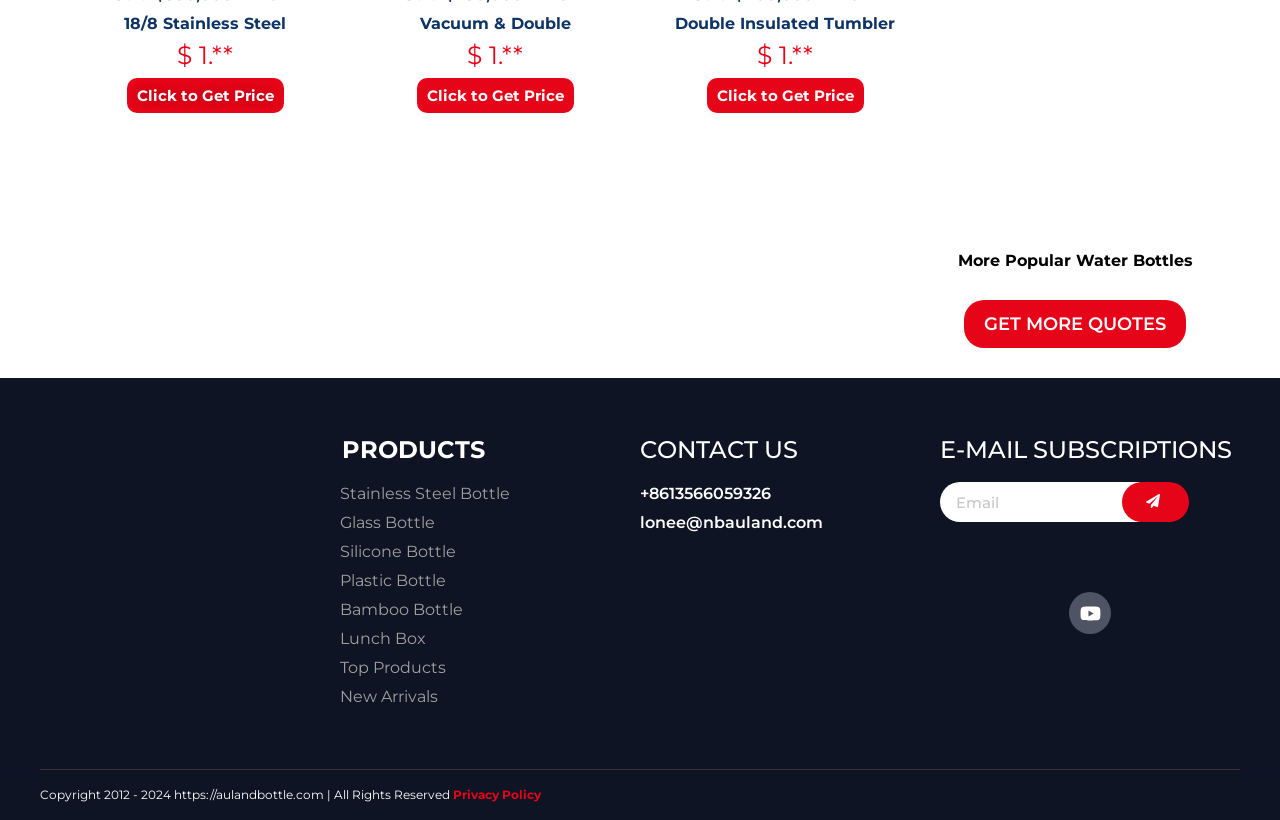Given the webpage screenshot, identify the bounding box of the UI element that matches this description: "parent_node: Email name="form_fields[email]" placeholder="Email"".

[0.734, 0.588, 0.891, 0.637]